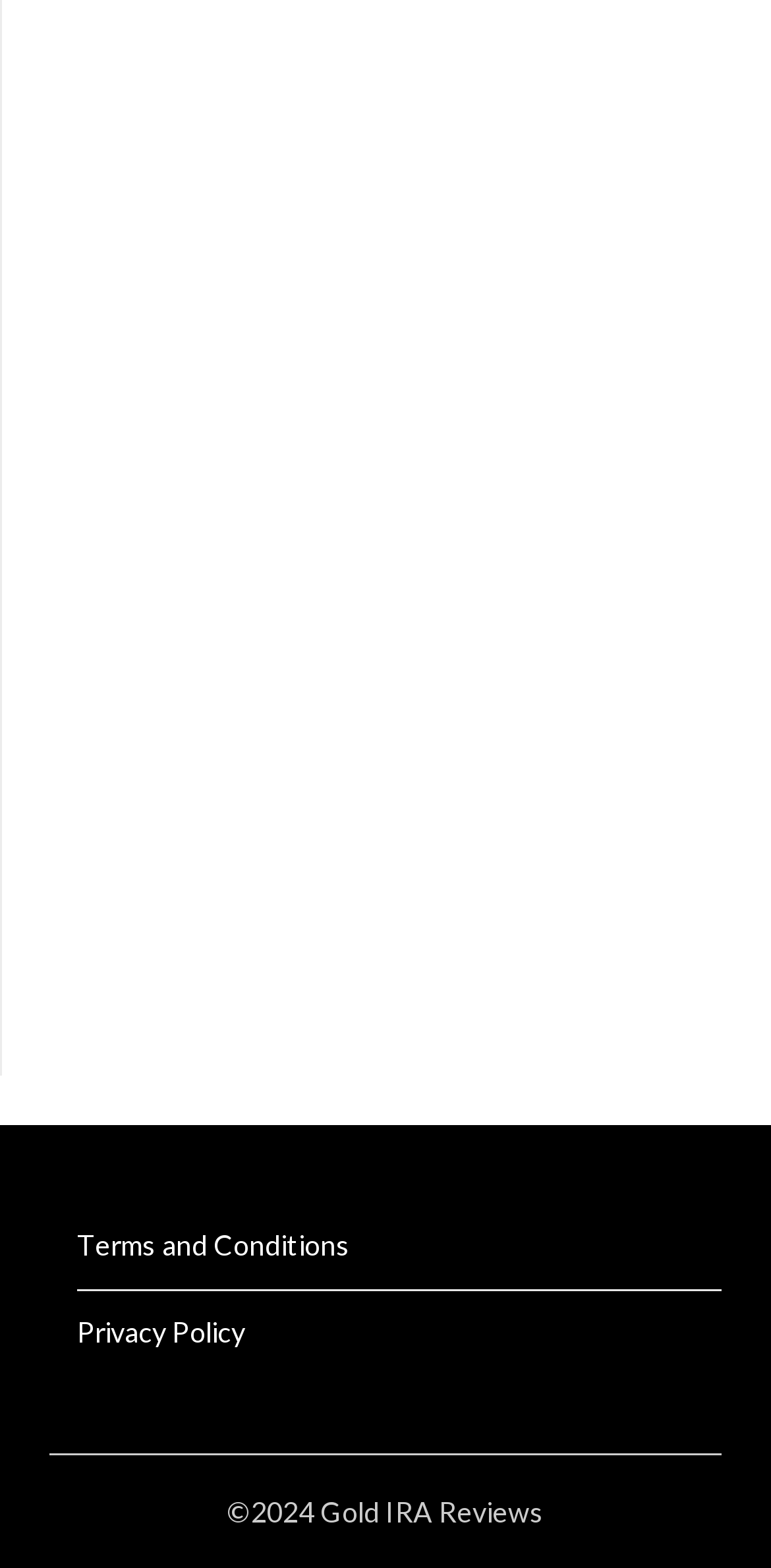Locate the bounding box of the UI element based on this description: "Privacy Policy". Provide four float numbers between 0 and 1 as [left, top, right, bottom].

[0.1, 0.838, 0.318, 0.86]